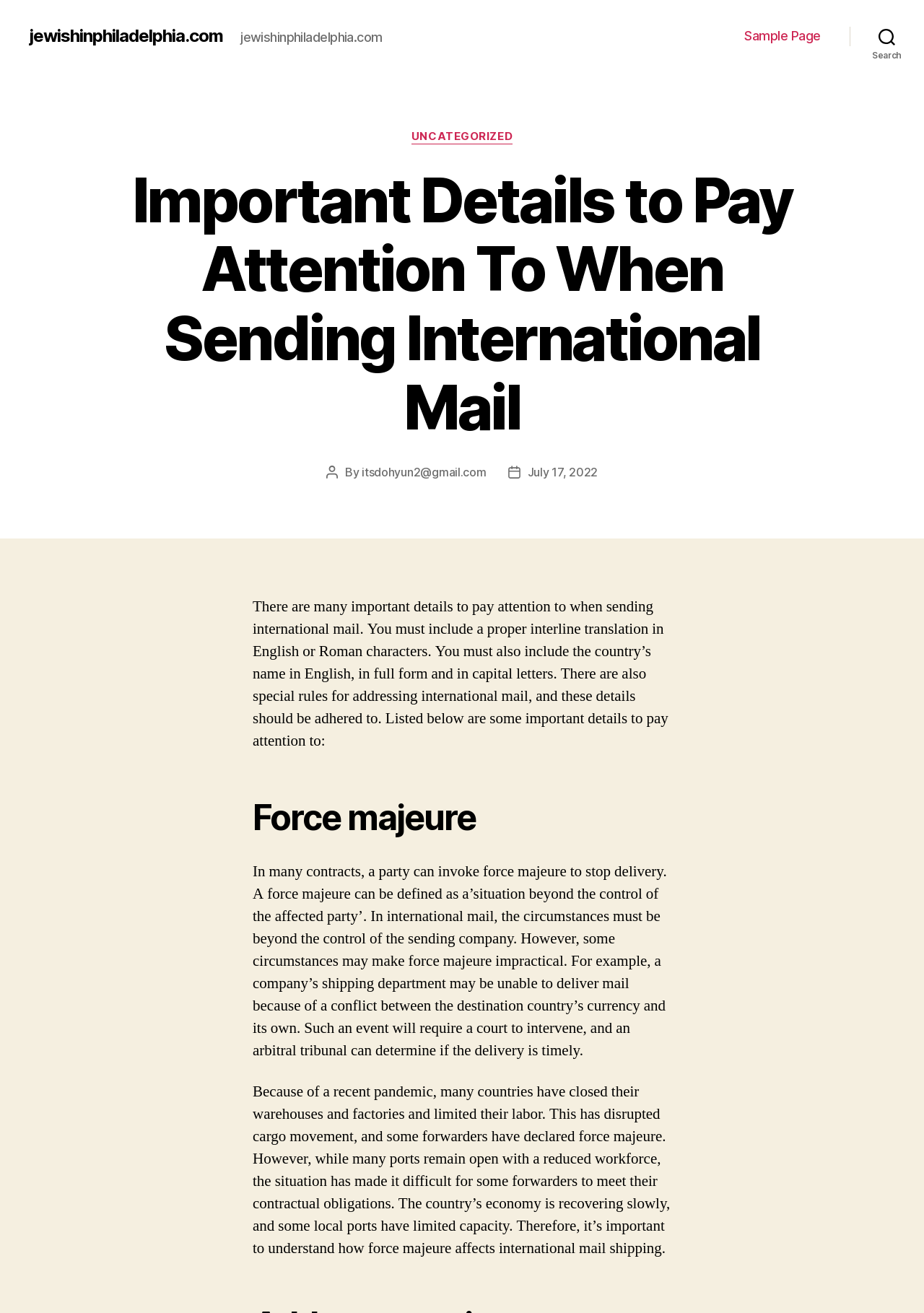Summarize the webpage comprehensively, mentioning all visible components.

The webpage is about important details to pay attention to when sending international mail. At the top left, there is a link to the website "jewishinphiladelphia.com". On the top right, there is a navigation menu with a link to a "Sample Page". Next to it, there is a search button. 

Below the navigation menu, there is a header section with a title "Important Details to Pay Attention To When Sending International Mail". Underneath the title, there is information about the post author and post date. 

The main content of the webpage is divided into two sections. The first section explains the importance of including proper interline translation, country's name, and adhering to special rules for addressing international mail. 

The second section is about force majeure in international mail, which is a situation beyond the control of the sending company. There are two paragraphs explaining the concept of force majeure, its implications, and how it has been affected by the recent pandemic.